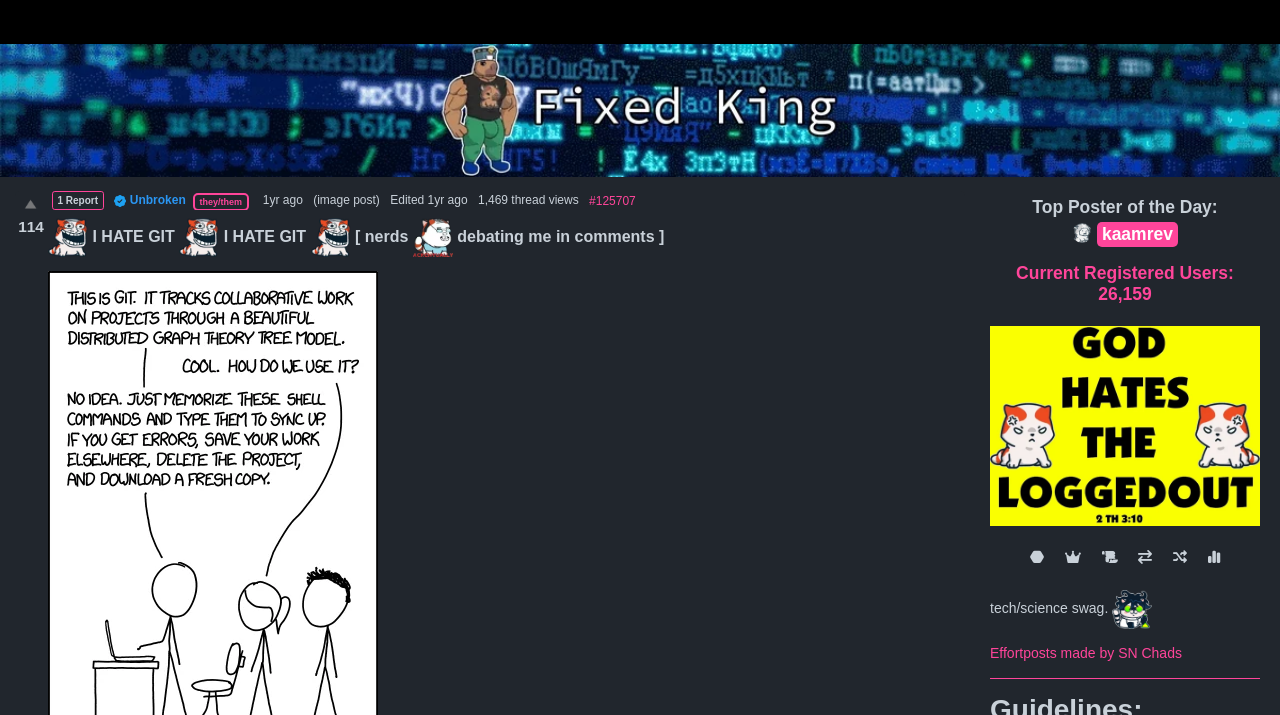Please identify the bounding box coordinates of the clickable area that will allow you to execute the instruction: "Click on the 'Contact us' link".

[0.776, 0.007, 0.851, 0.054]